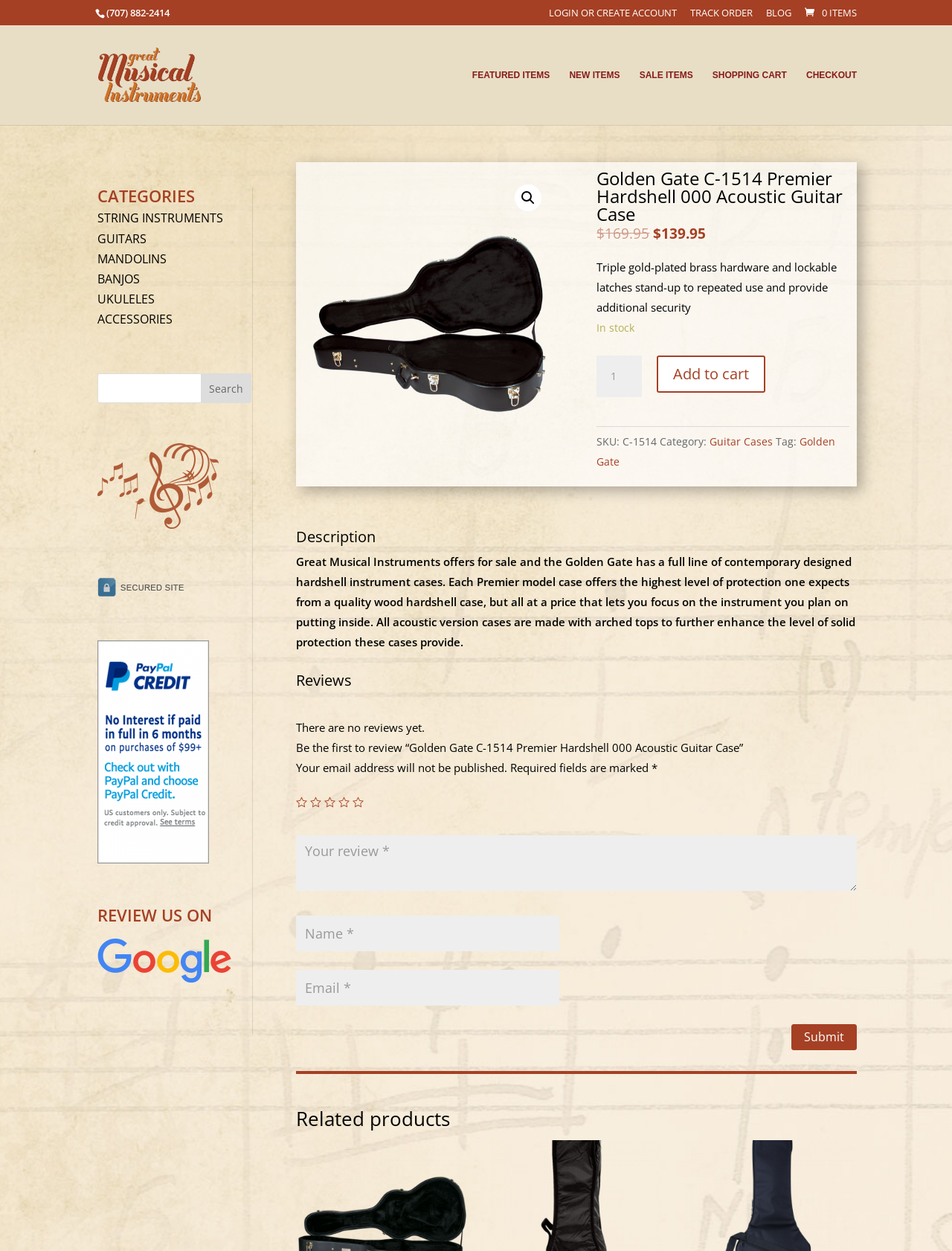Locate the bounding box coordinates of the element to click to perform the following action: 'Search for products'. The coordinates should be given as four float values between 0 and 1, in the form of [left, top, right, bottom].

[0.102, 0.298, 0.264, 0.322]